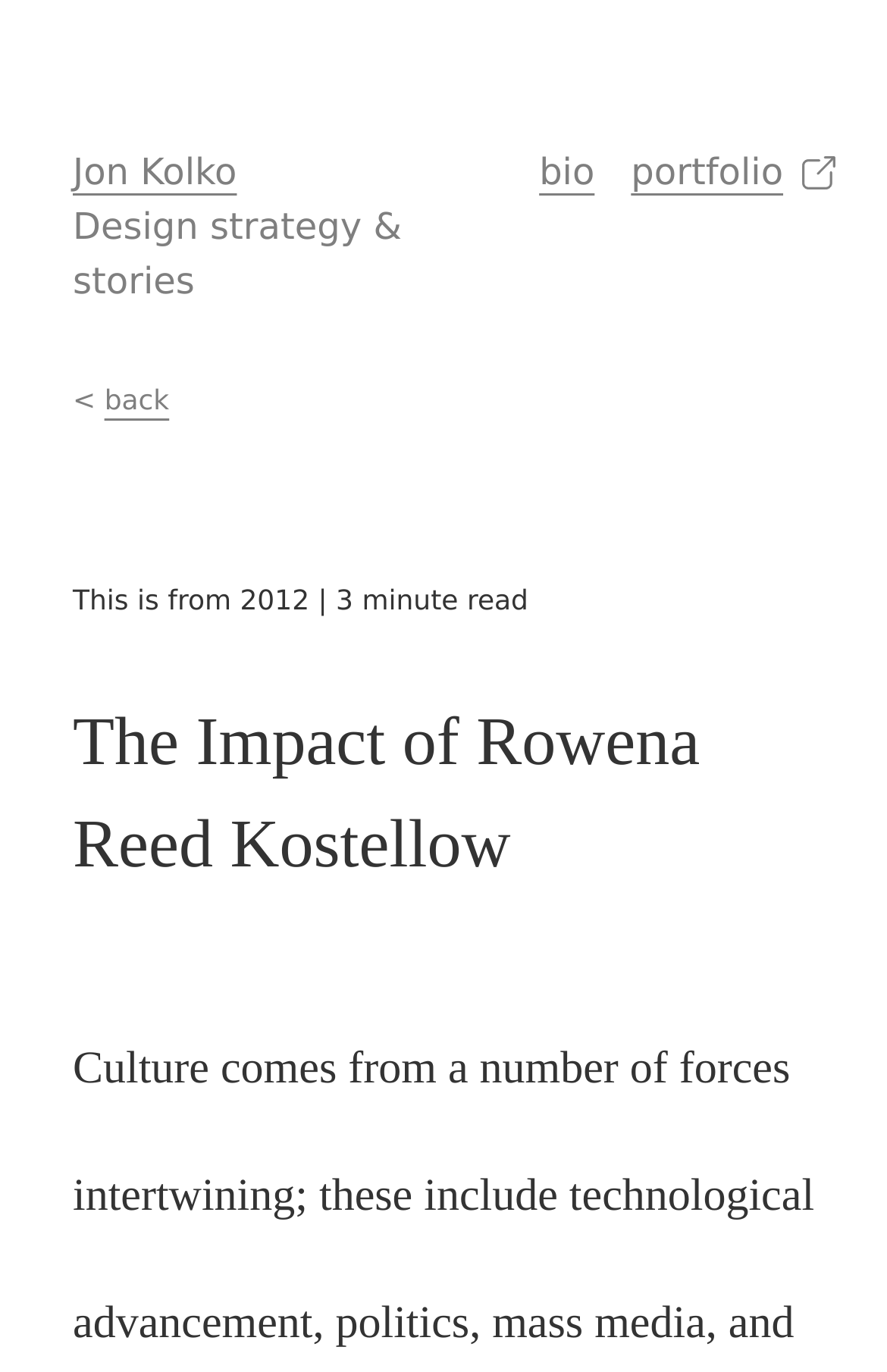Please answer the following question using a single word or phrase: 
What is the topic of the article on the webpage?

The Impact of Rowena Reed Kostellow